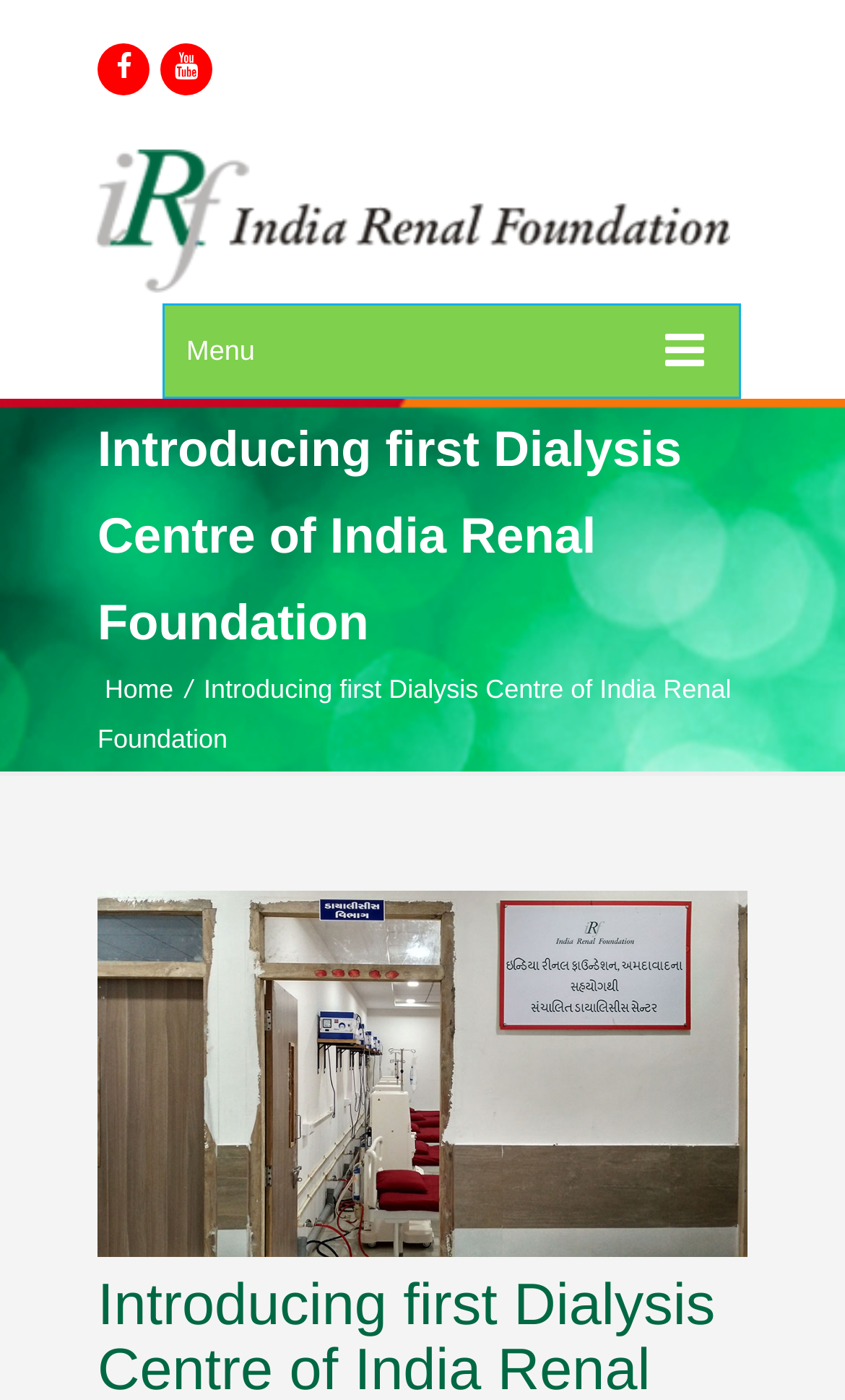Offer an extensive depiction of the webpage and its key elements.

The webpage is about the Indian Renal Foundation. At the top left, there are two social media links, one with a Facebook icon and another with an Instagram icon. To the right of these icons, there is a long link that spans most of the width of the page. Below these links, there is a "Menu" button. 

On the right side of the page, there is a search button with a magnifying glass icon. 

The main content of the page is a heading that introduces the first Dialysis Centre of India Renal Foundation. Below this heading, there is a horizontal line, followed by a link to the "Home" page. This link is preceded by a forward slash, indicating that it is a navigation link. The main heading is repeated below this navigation link, providing more information about the dialysis centre.